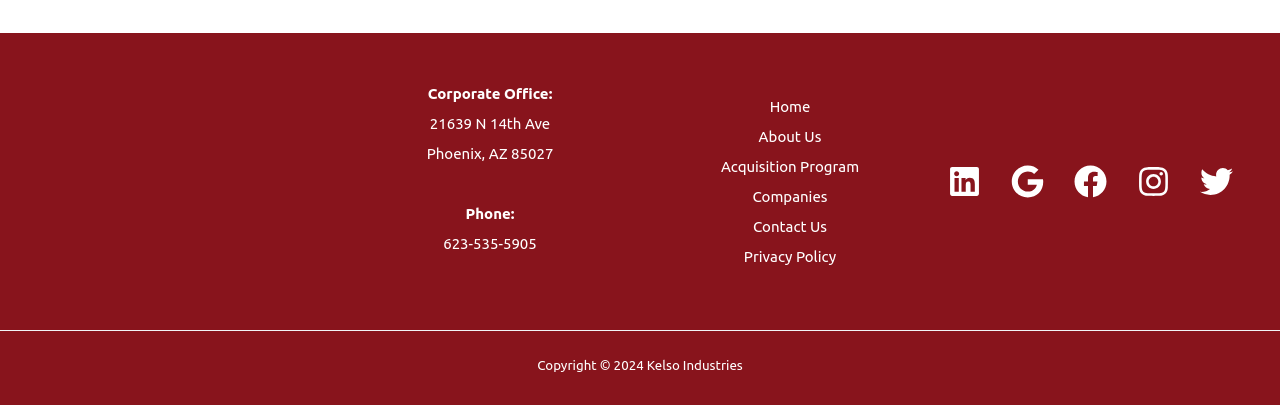Give a short answer to this question using one word or a phrase:
What is the name of the company?

Kelso Industries